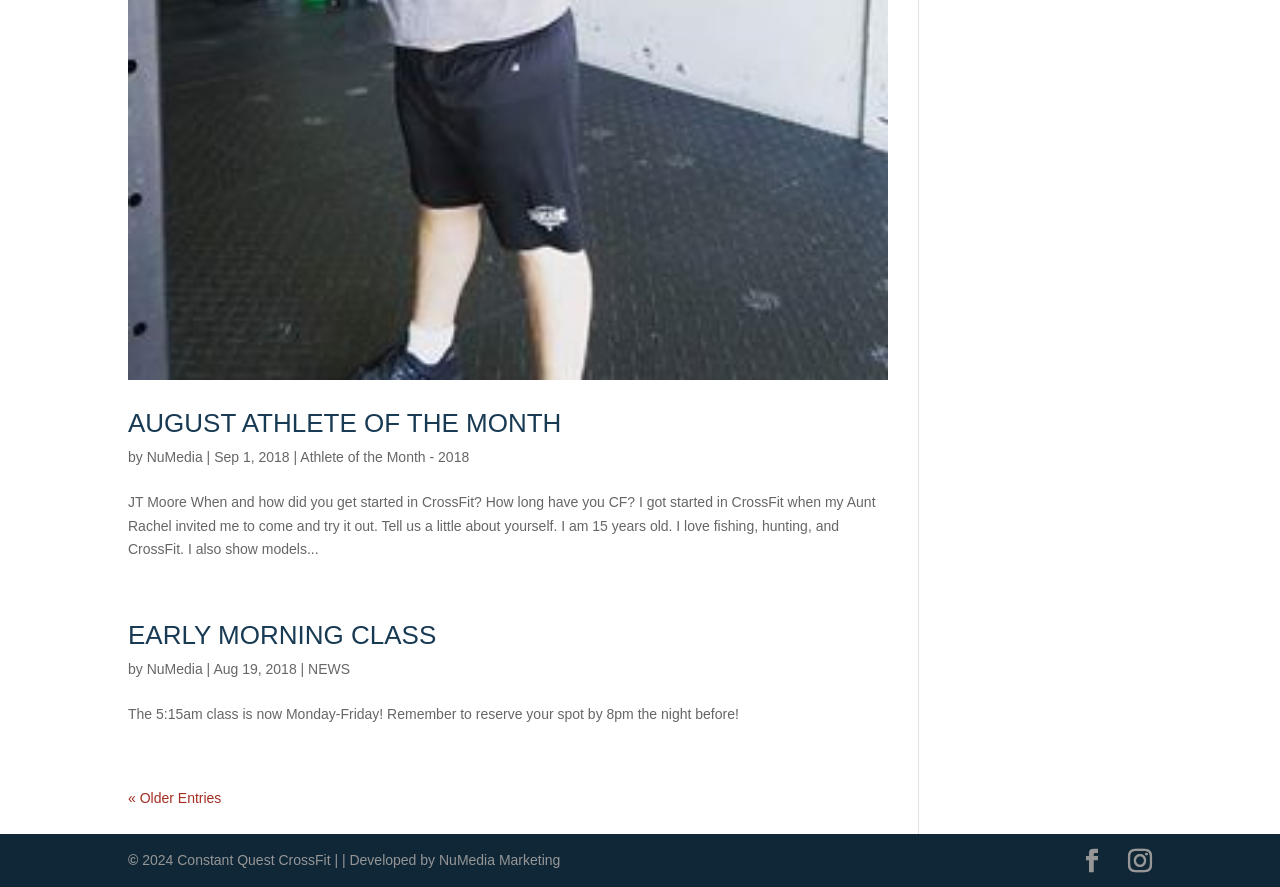What is the date of the 'Athlete of the Month - 2018' article?
Please provide a detailed and comprehensive answer to the question.

The answer can be found in the first article section, where it says 'Sep 1, 2018' which indicates that the date of the 'Athlete of the Month - 2018' article is September 1, 2018.